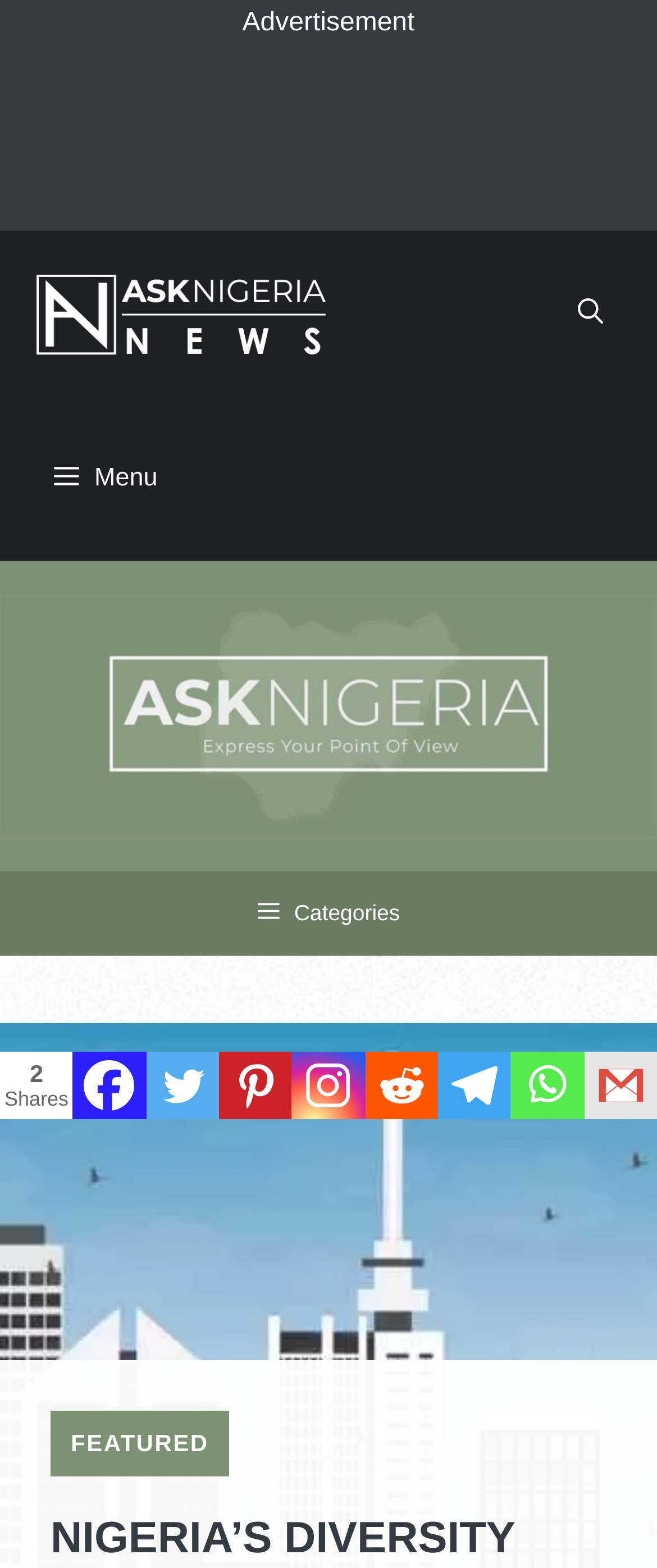Determine the bounding box coordinates of the section I need to click to execute the following instruction: "Click the 'Categories' button". Provide the coordinates as four float numbers between 0 and 1, i.e., [left, top, right, bottom].

[0.0, 0.555, 1.0, 0.609]